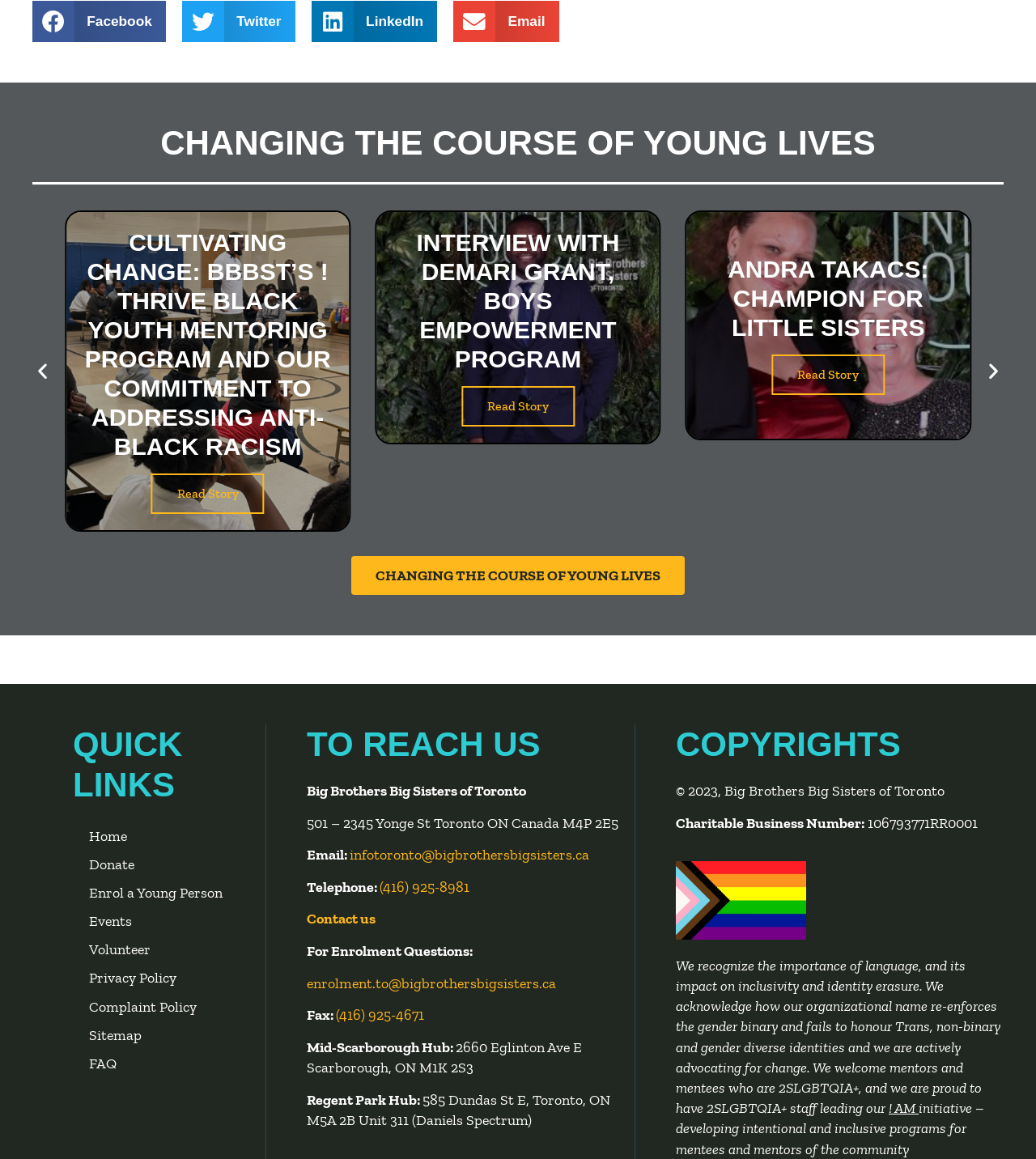Specify the bounding box coordinates of the area to click in order to execute this command: 'Go to the next slide'. The coordinates should consist of four float numbers ranging from 0 to 1, and should be formatted as [left, top, right, bottom].

[0.949, 0.311, 0.969, 0.329]